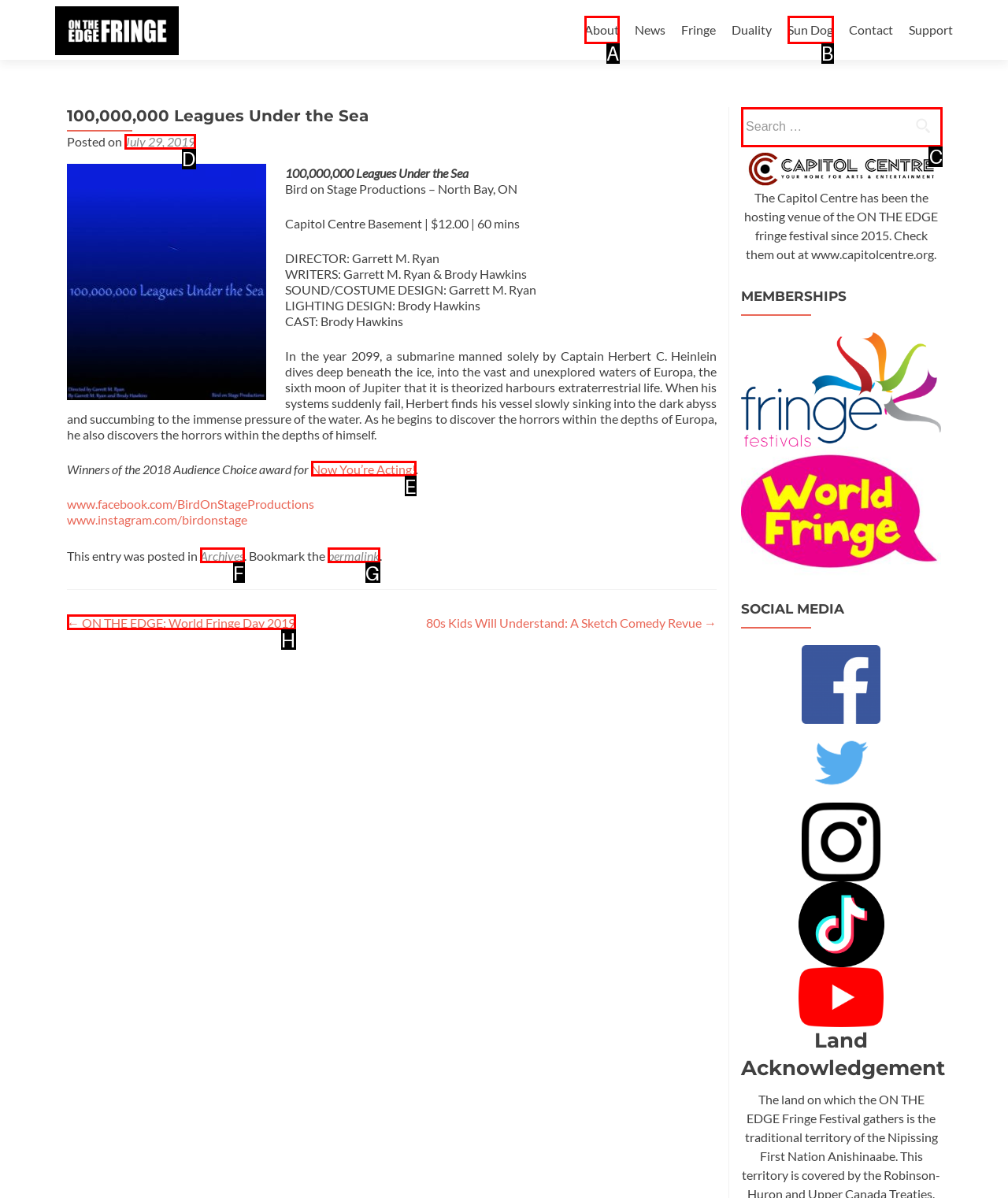Select the HTML element that best fits the description: July 29, 2019April 14, 2020
Respond with the letter of the correct option from the choices given.

D